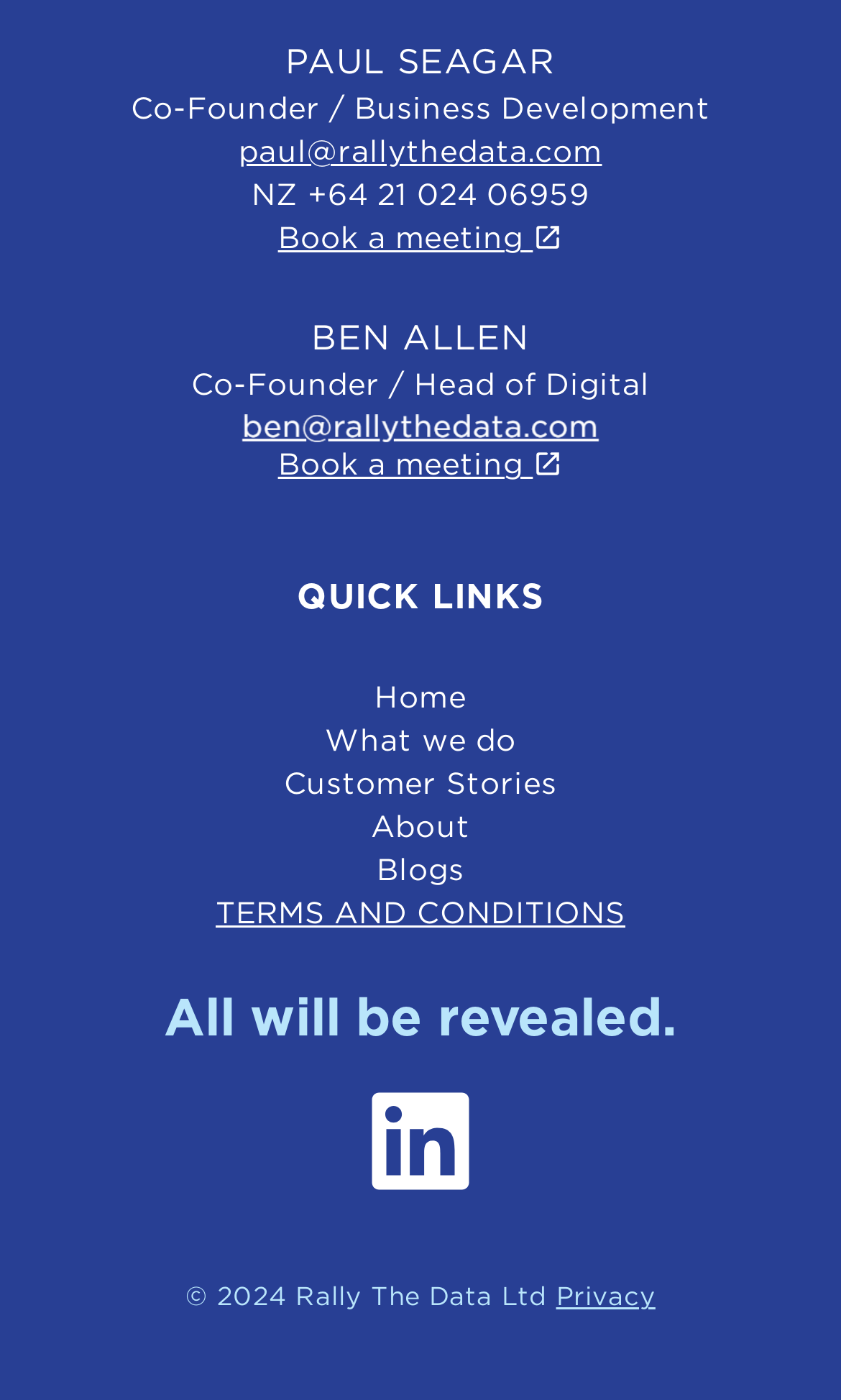Determine the bounding box coordinates (top-left x, top-left y, bottom-right x, bottom-right y) of the UI element described in the following text: Customer Stories

[0.338, 0.544, 0.662, 0.575]